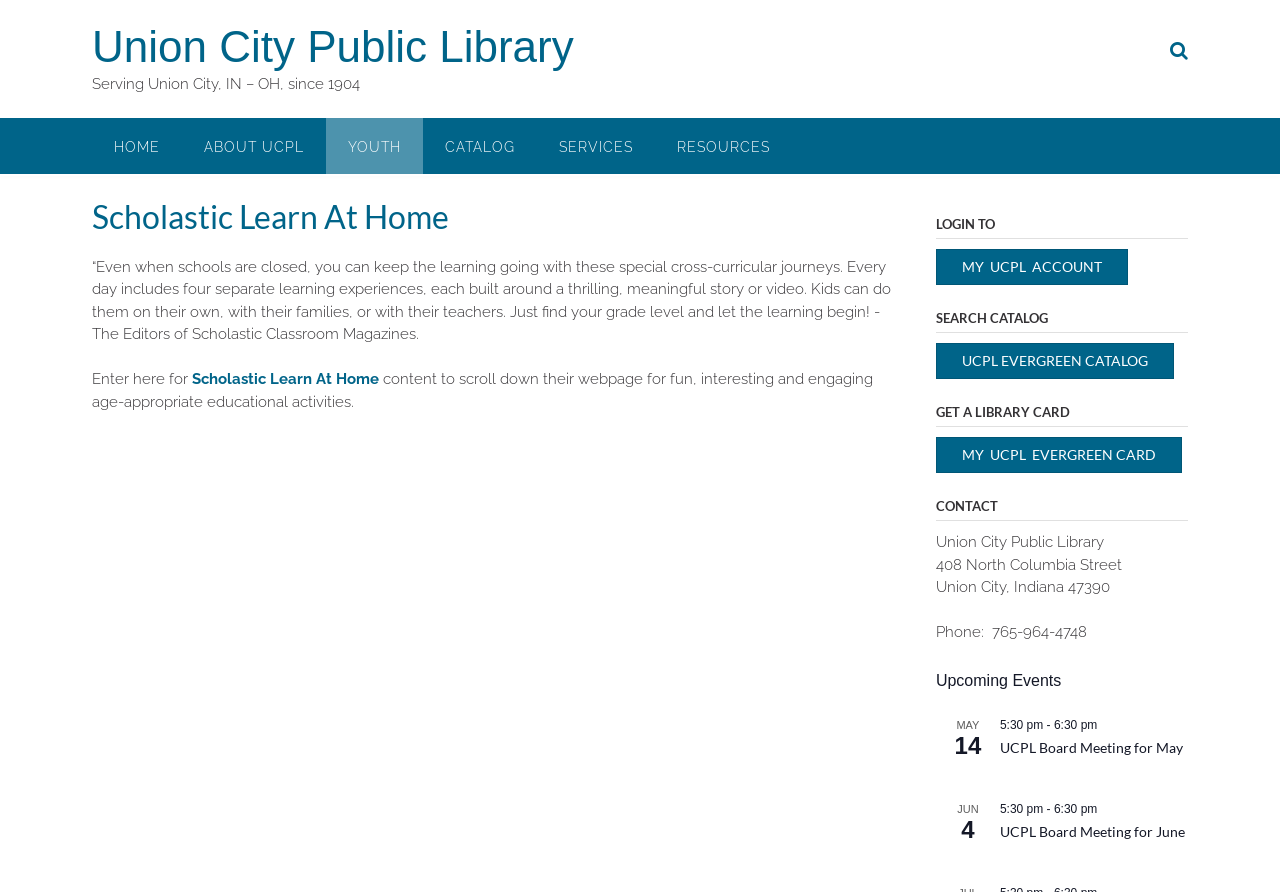Predict the bounding box of the UI element that fits this description: "Home".

[0.072, 0.132, 0.142, 0.195]